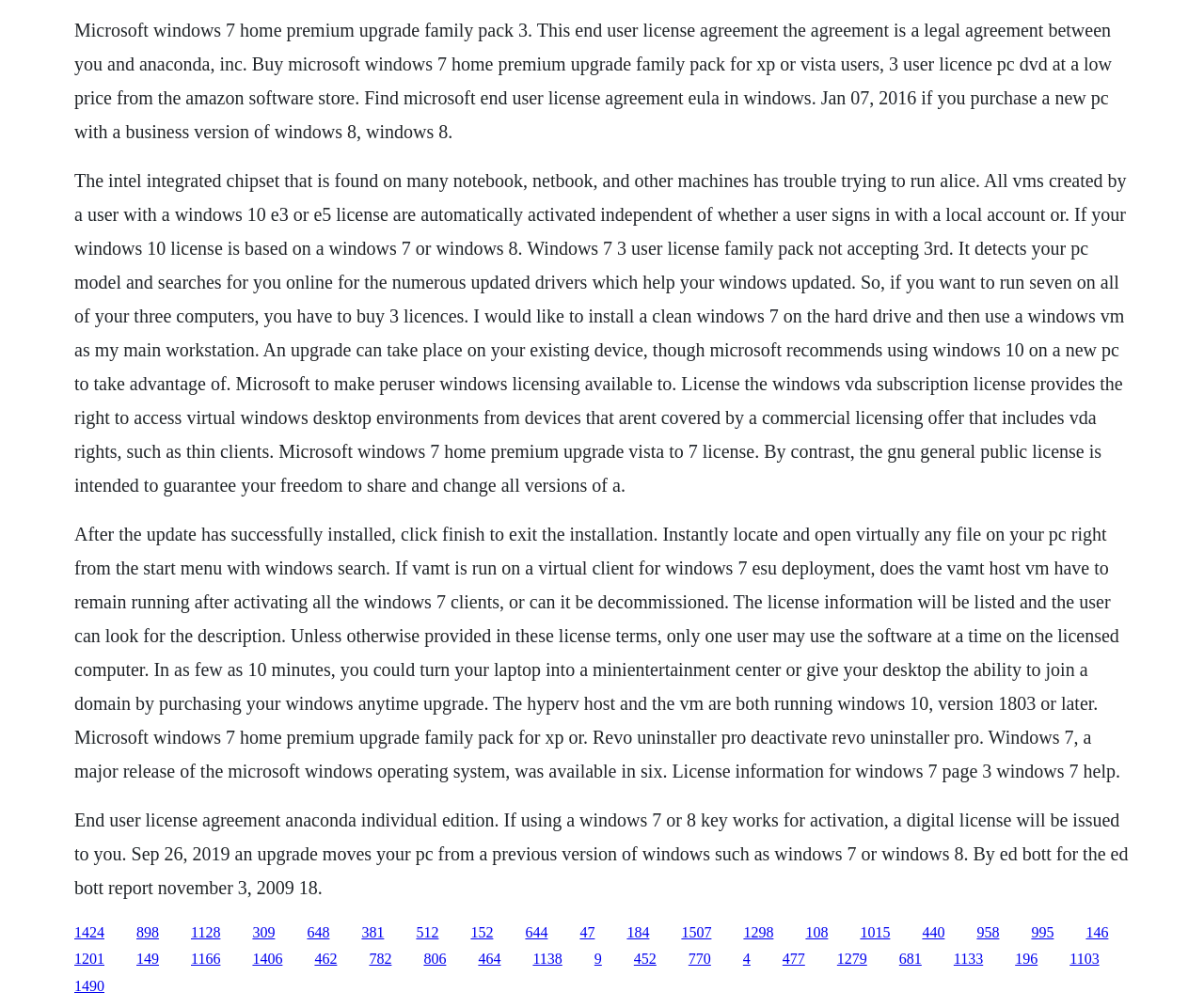Give the bounding box coordinates for the element described as: "1298".

[0.618, 0.917, 0.643, 0.932]